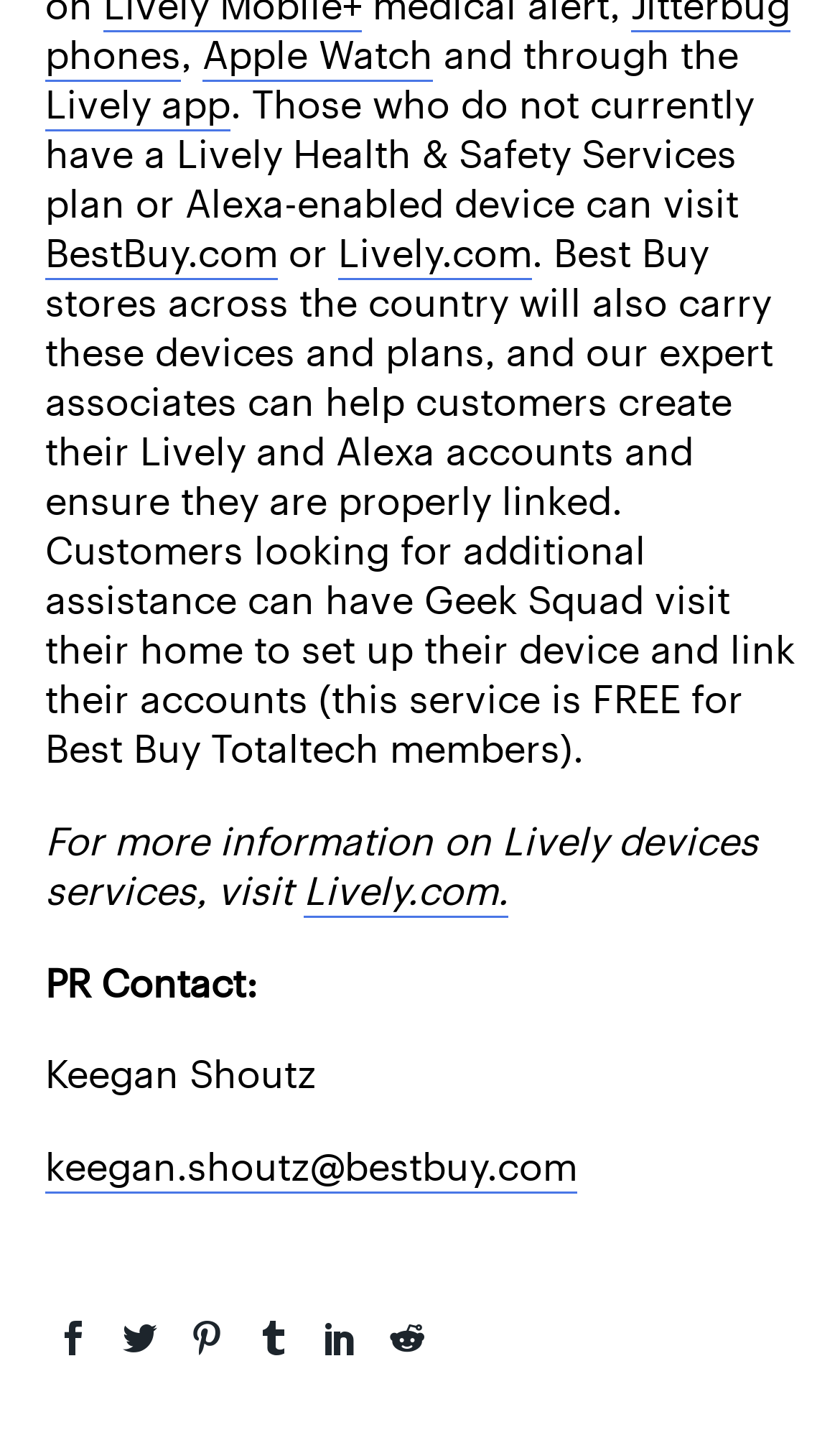Identify the bounding box coordinates of the section that should be clicked to achieve the task described: "Visit Apple Watch website".

[0.241, 0.021, 0.515, 0.057]